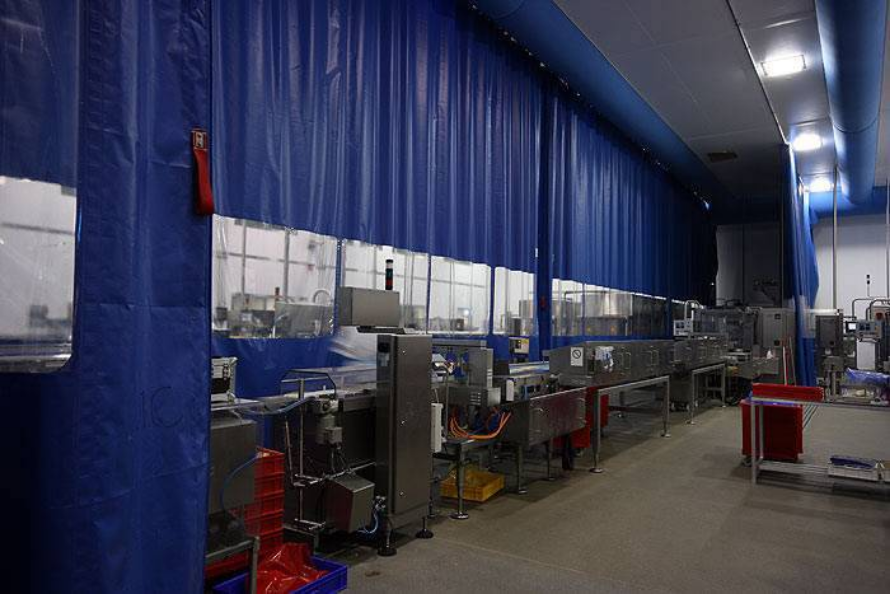Based on the image, please respond to the question with as much detail as possible:
What is the benefit of the sound barriers on worker comfort?

The installation of the sound barriers illustrates modern approaches to noise reduction in workshops, which ultimately enhances worker comfort. This is implied in the caption, which states that the sound barriers 'enhance both worker comfort and operational efficiency'.